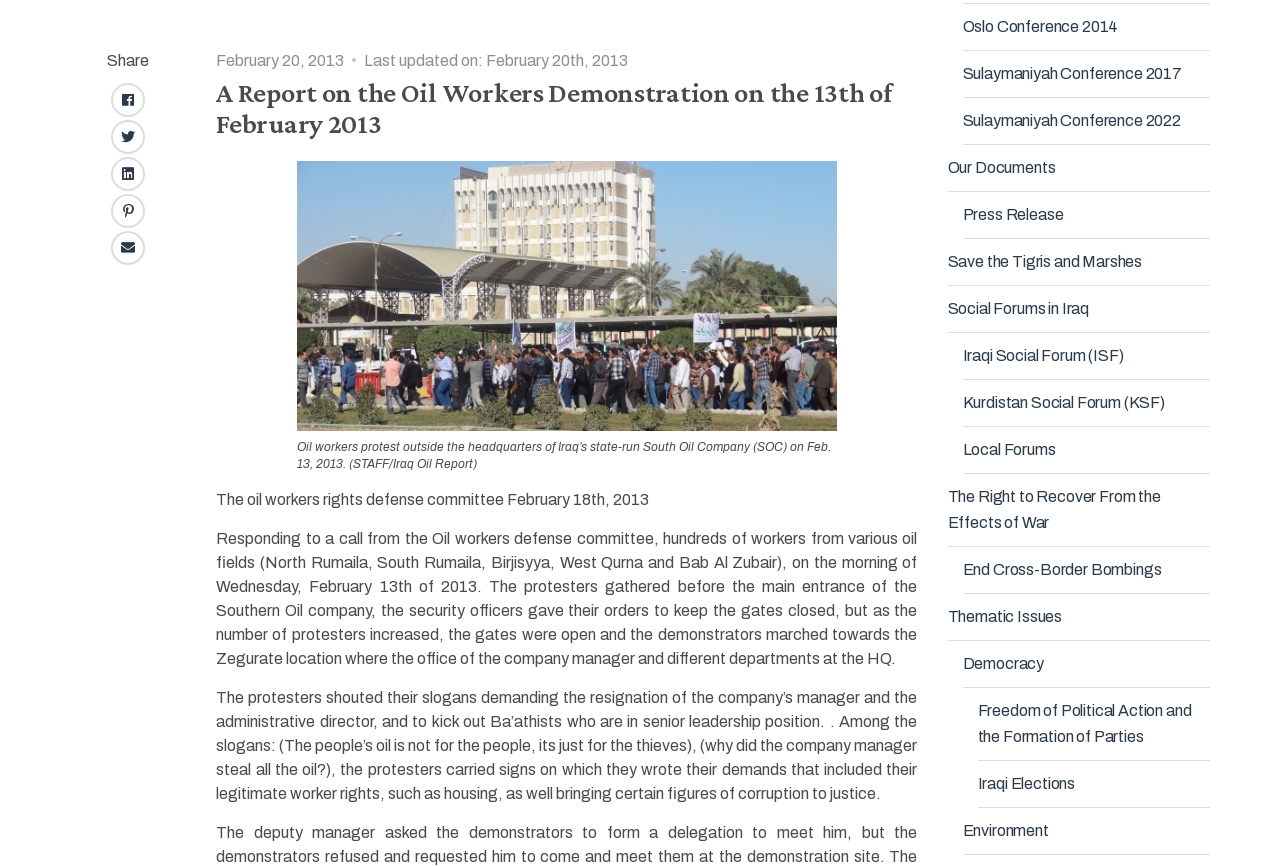Bounding box coordinates are given in the format (top-left x, top-left y, bottom-right x, bottom-right y). All values should be floating point numbers between 0 and 1. Provide the bounding box coordinate for the UI element described as: Sulaymaniyah Conference 2017

[0.752, 0.059, 0.945, 0.113]